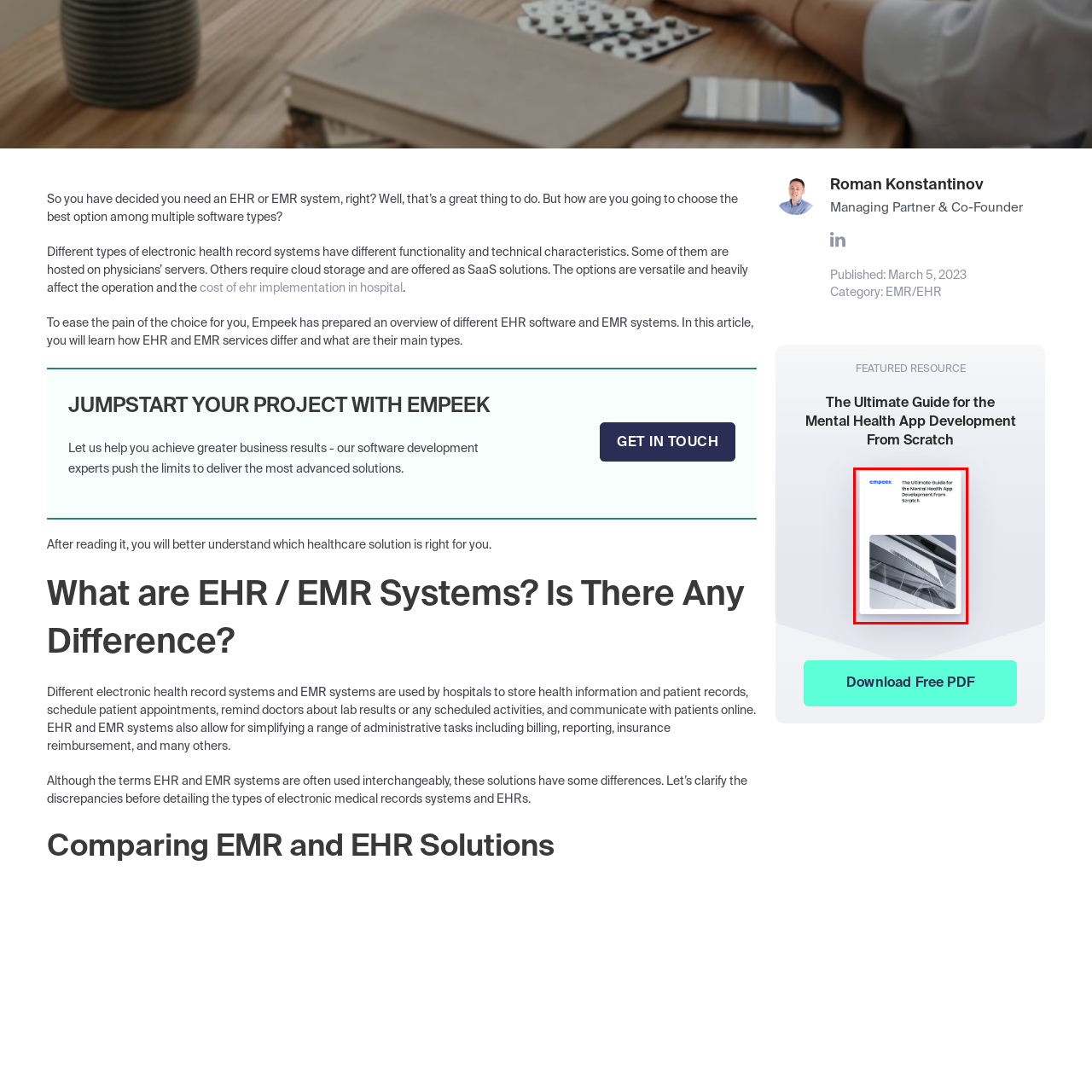Who created the resource?
Focus on the image highlighted by the red bounding box and give a comprehensive answer using the details from the image.

The caption explicitly states that the resource was created by Empeek, which is the entity responsible for developing the guide.